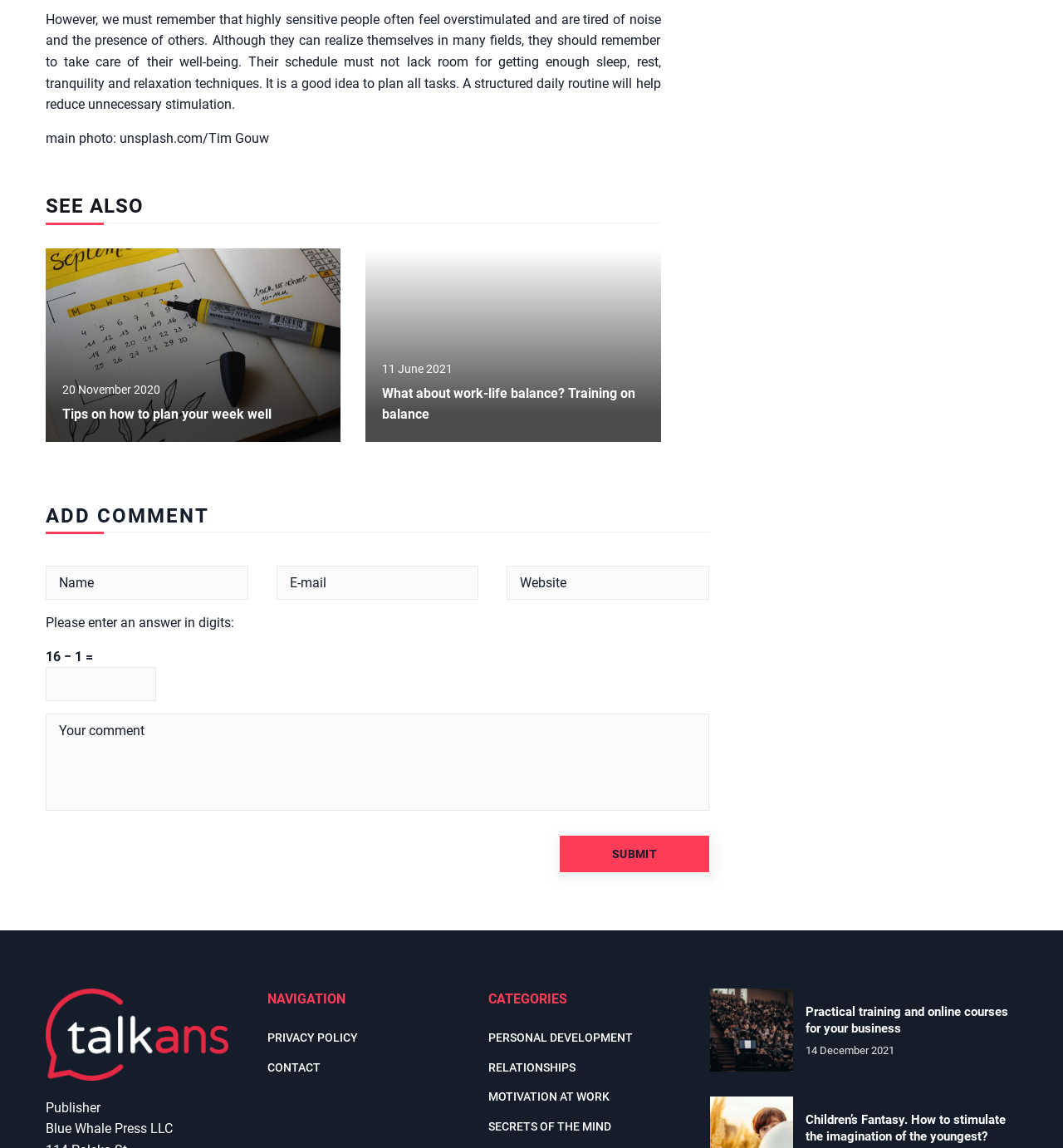Please locate the bounding box coordinates of the element that needs to be clicked to achieve the following instruction: "Visit the page about children’s fantasy". The coordinates should be four float numbers between 0 and 1, i.e., [left, top, right, bottom].

[0.758, 0.969, 0.957, 0.997]